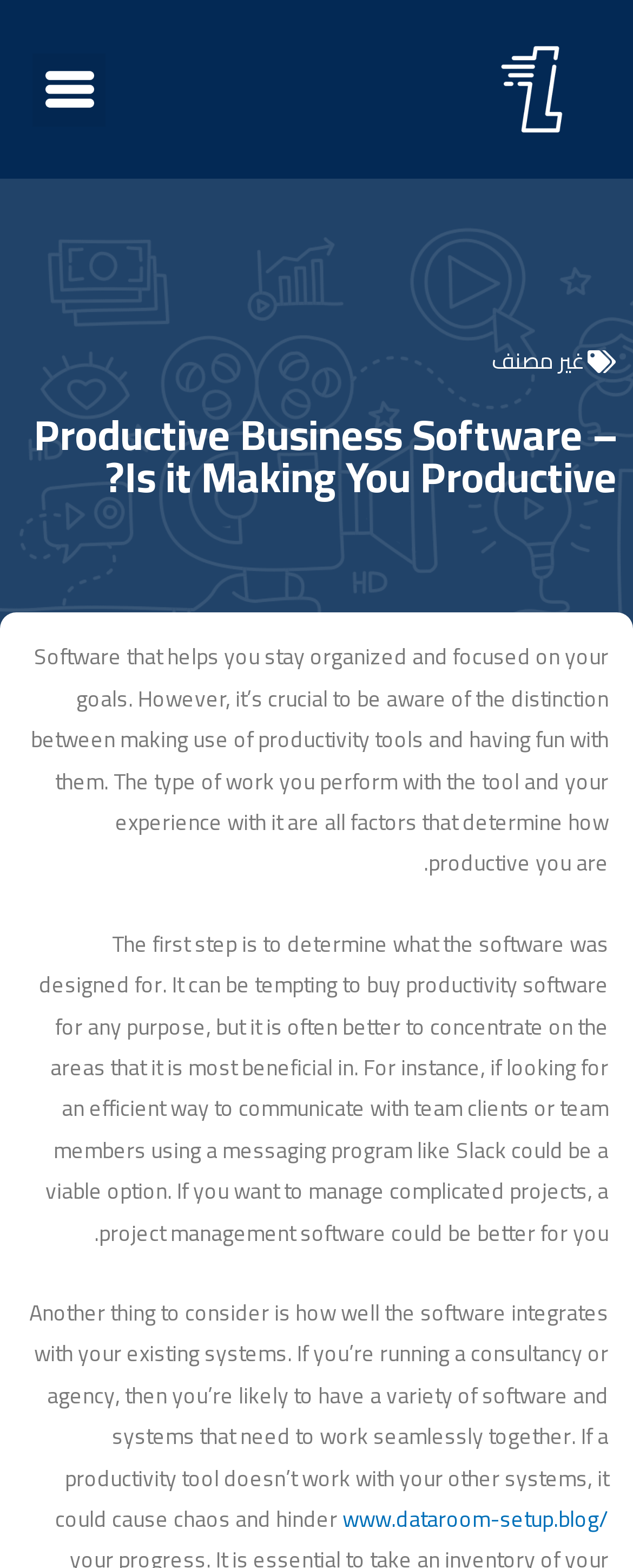What should be considered when choosing productivity software?
Give a single word or phrase as your answer by examining the image.

Software design and integration